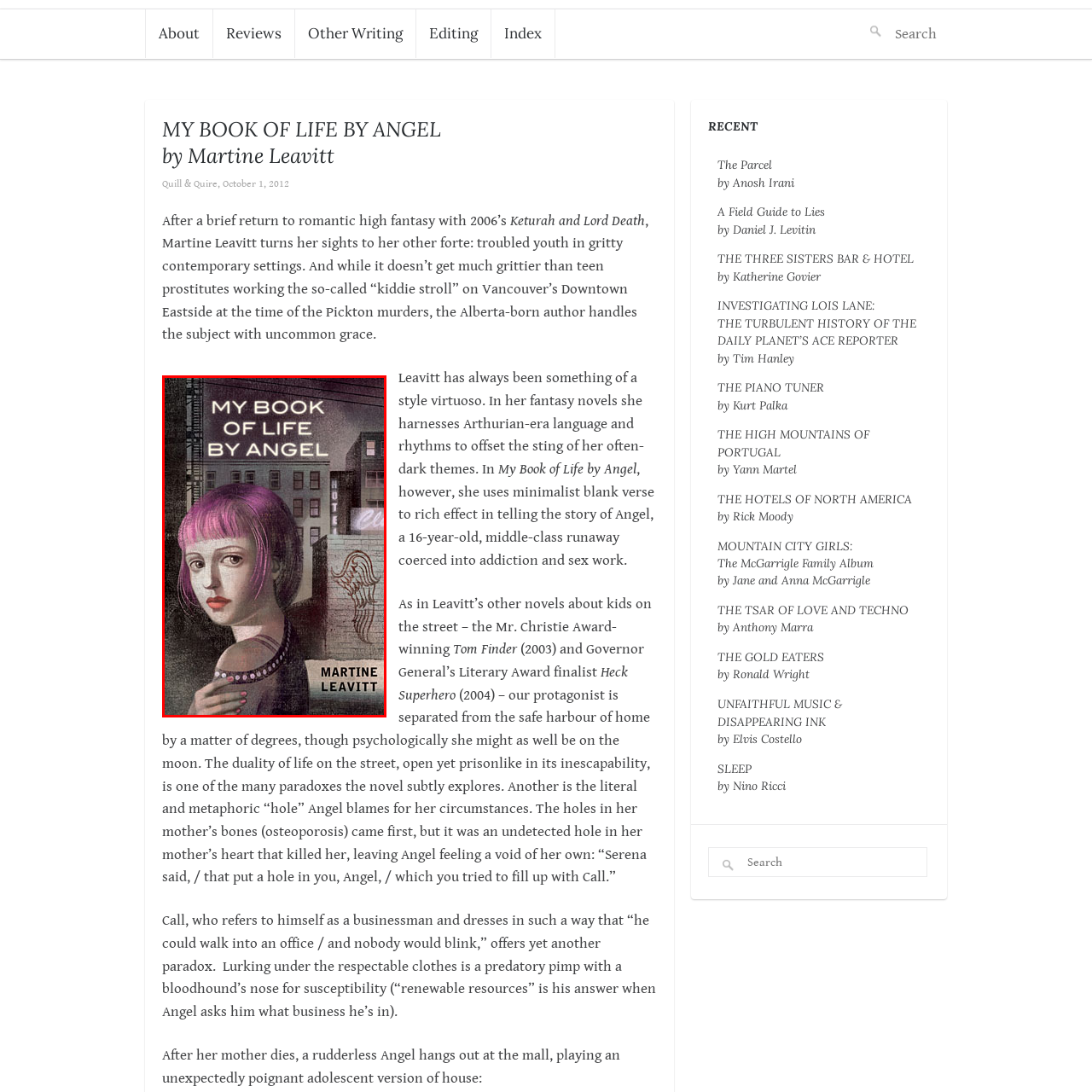Offer a detailed description of the content within the red-framed image.

The image features the cover of "My Book of Life by Angel," a novel by Martine Leavitt. The cover art presents a hauntingly expressive illustration of a young girl with short, vibrant pink hair, who gazes over her shoulder with a blend of vulnerability and defiance. In the background, a gritty urban landscape subtly hints at the novel's themes, featuring buildings and neon signs that suggest a nightlife shrouded in complexity. The title, prominently displayed at the top, is contrasted against the darker hues, drawing attention to the protagonist's profound journey through troubled youth. Below the illustration, the author's name, Martine Leavitt, is elegantly presented, grounding the piece in an impactful narrative that explores themes of addiction, survival, and the emotional struggles of adolescence in a contemporary setting.